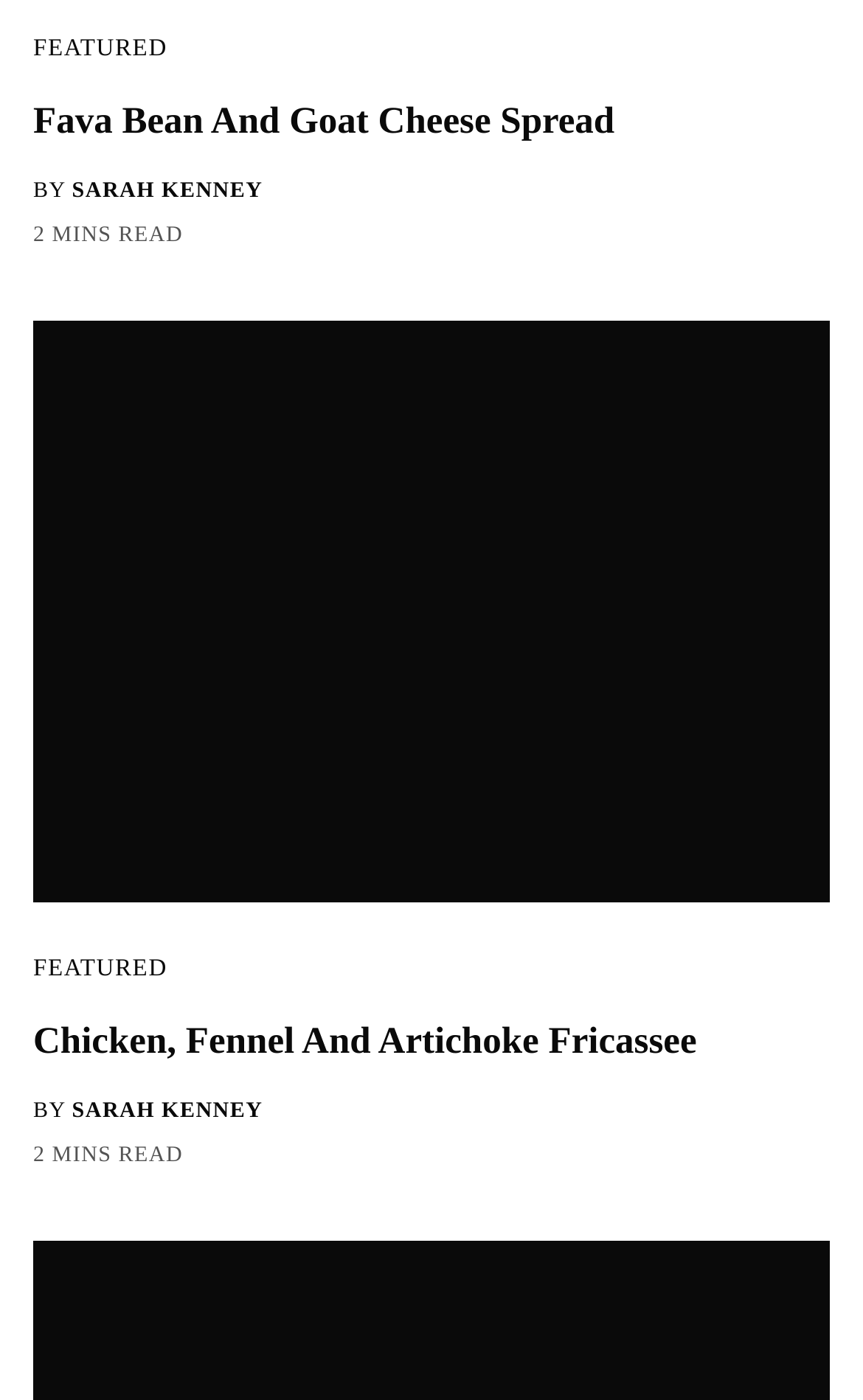Return the bounding box coordinates of the UI element that corresponds to this description: "Proudly powered by WordPress". The coordinates must be given as four float numbers in the range of 0 and 1, [left, top, right, bottom].

None